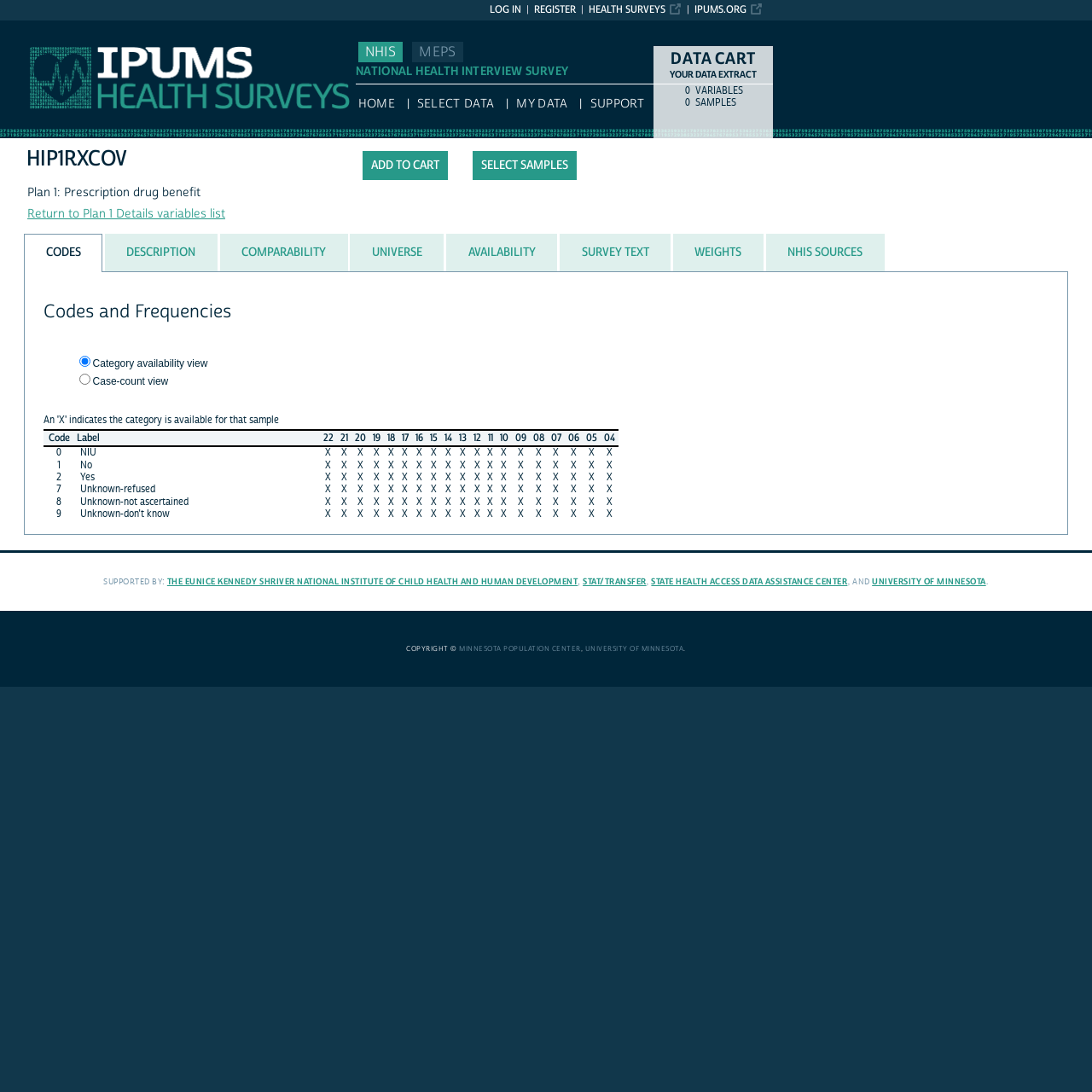What is the name of the button?
Kindly offer a comprehensive and detailed response to the question.

I found the answer by looking at the button element with the text 'ADD TO CART' at coordinates [0.332, 0.138, 0.41, 0.165].